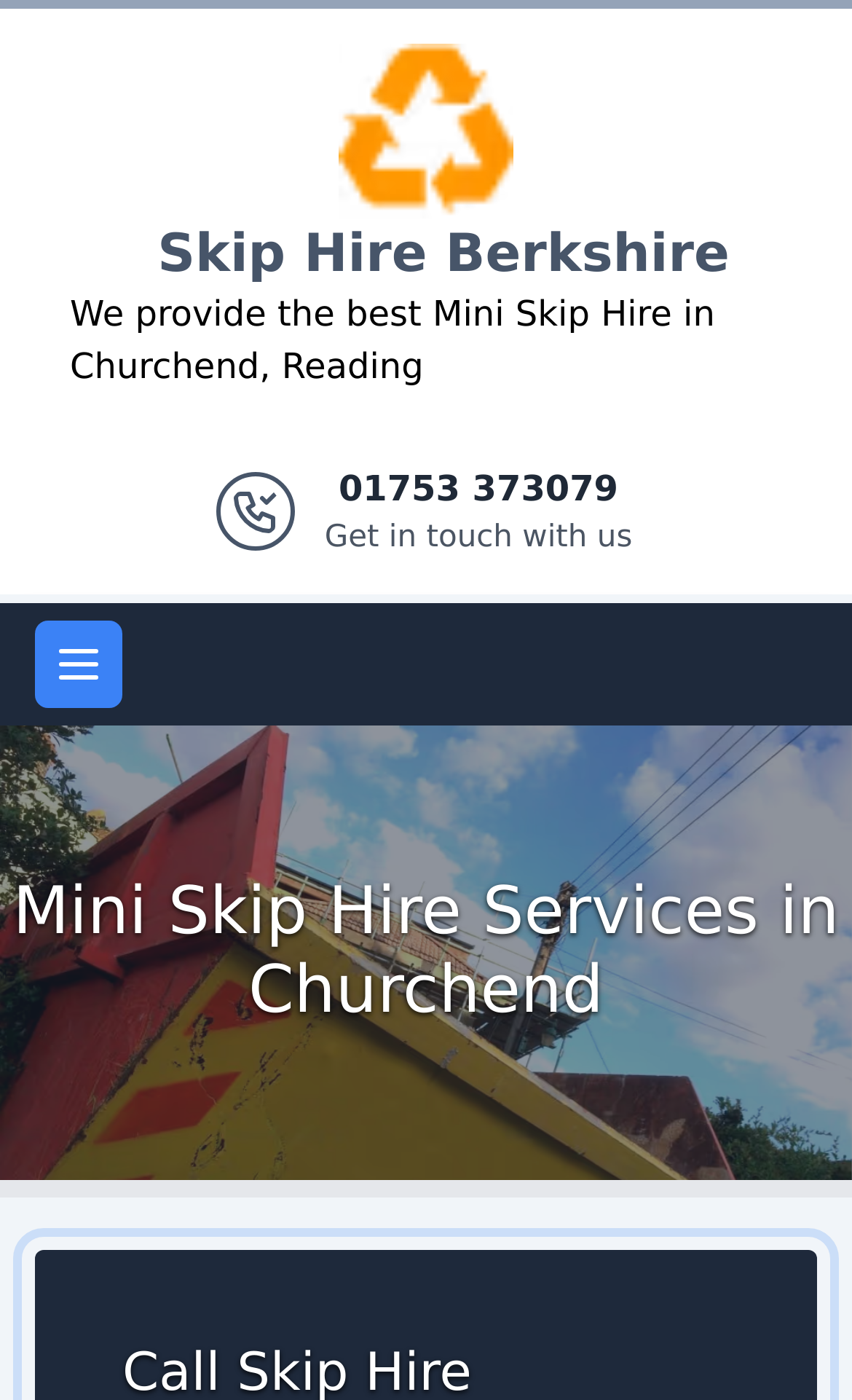Please identify and generate the text content of the webpage's main heading.

Mini Skip Hire Services in Churchend